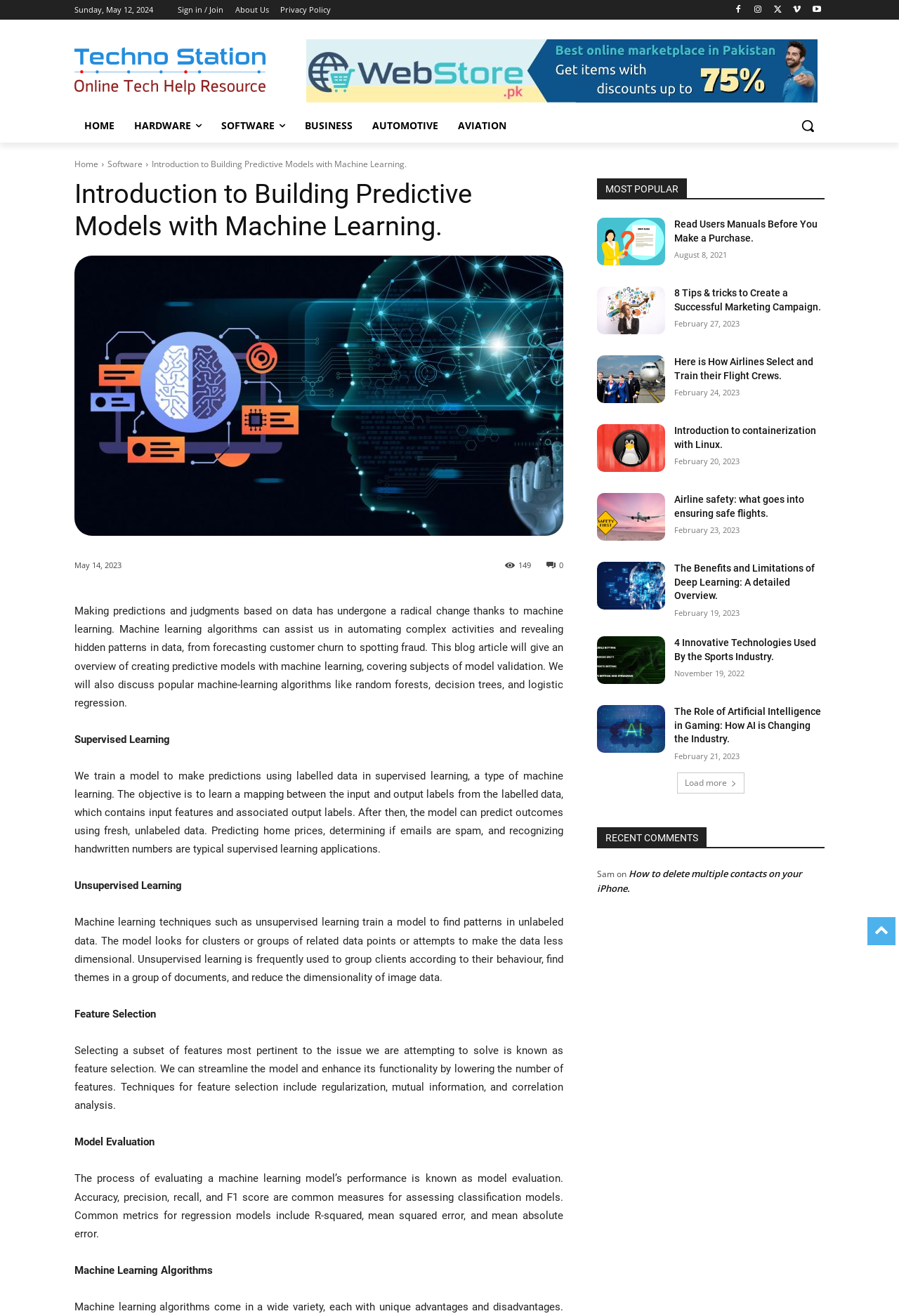From the webpage screenshot, identify the region described by Software. Provide the bounding box coordinates as (top-left x, top-left y, bottom-right x, bottom-right y), with each value being a floating point number between 0 and 1.

[0.12, 0.12, 0.159, 0.129]